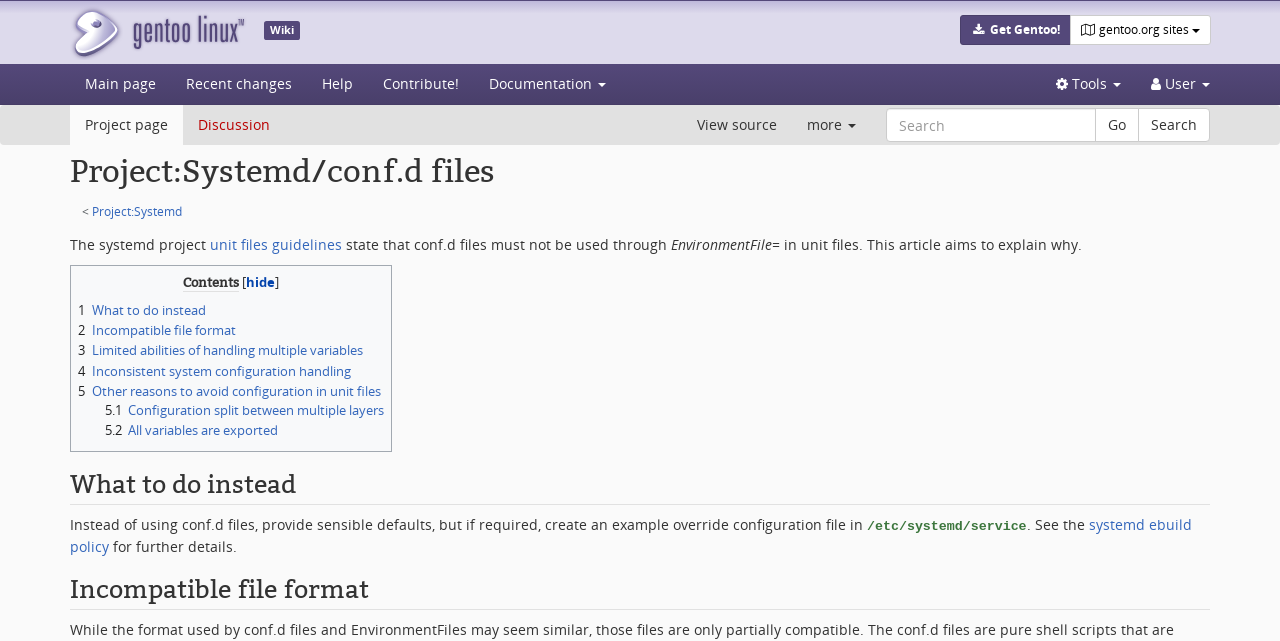Summarize the webpage in an elaborate manner.

This webpage is about the Gentoo wiki, specifically the project page for systemd/conf.d files. At the top right corner, there is a button to "Get Gentoo!" and a link to gentoo.org sites. On the top left, there is a Gentoo Linux logo, accompanied by a "Wiki" text. Below the logo, there are several links to navigate the wiki, including "Main page", "Recent changes", "Help", and "Contribute!". 

On the top navigation bar, there are buttons for "Documentation", "Tools", and "Personal tools User", which are expandable. On the right side of the navigation bar, there is a search box with a "Go" and "Search" button.

The main content of the page starts with a heading "Project:Systemd/conf.d files" followed by a brief introduction to the systemd project. The introduction explains that conf.d files should not be used through unit files and that this article aims to explain why.

Below the introduction, there is a navigation section titled "Contents" with links to different sections of the article, including "What to do instead", "Incompatible file format", and others. Each section has a brief summary and links to further details.

The article then dives into the details of each section, explaining why conf.d files should not be used and providing alternatives. The text is accompanied by links to related topics, such as the systemd ebuild policy.